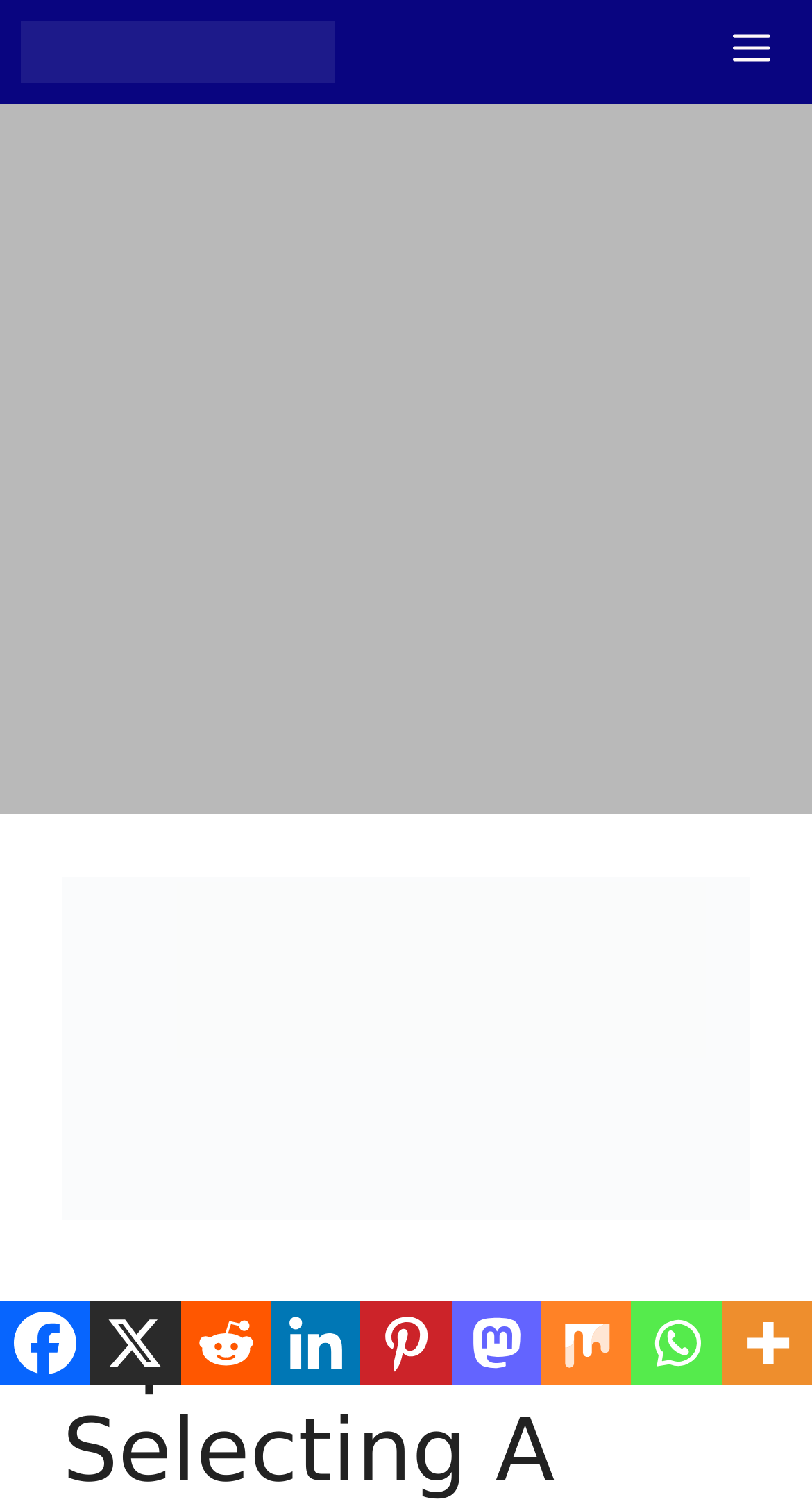Explain the webpage's design and content in an elaborate manner.

The webpage is about selecting a senior living CRM, with the title "Tips For Selecting A Senior Living CRM" at the top. Below the title, there is a link to "mybloggingidea.com" accompanied by a small image of the same name, positioned at the top-left corner of the page. 

On the top-right corner, there is a "Menu" button that, when expanded, controls a mobile menu. 

Below the title and the menu button, there is a large iframe taking up most of the page's width, containing an advertisement. Above the advertisement, there is a large image related to "Senior Living CRM", positioned roughly in the middle of the page. 

At the bottom of the page, there are several social media links, including Facebook, Reddit, Linkedin, Pinterest, Mastodon, Mix, and Whatsapp, aligned horizontally from left to right. Each link has a small icon next to it. The last link, "More", has a small image accompanying it.